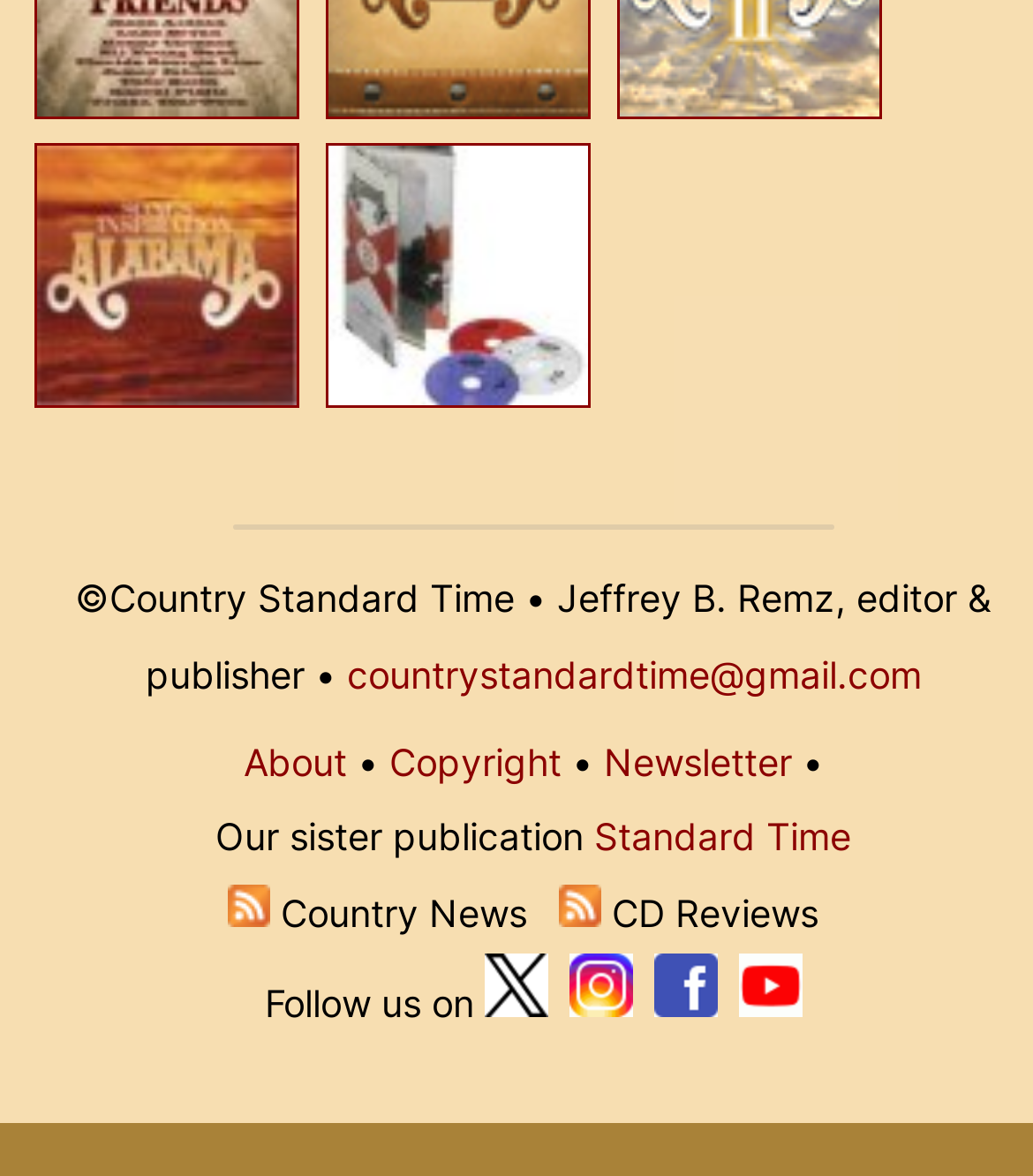Can you identify the bounding box coordinates of the clickable region needed to carry out this instruction: 'View the image of Songs of Inspiration, 2006'? The coordinates should be four float numbers within the range of 0 to 1, stated as [left, top, right, bottom].

[0.033, 0.12, 0.289, 0.346]